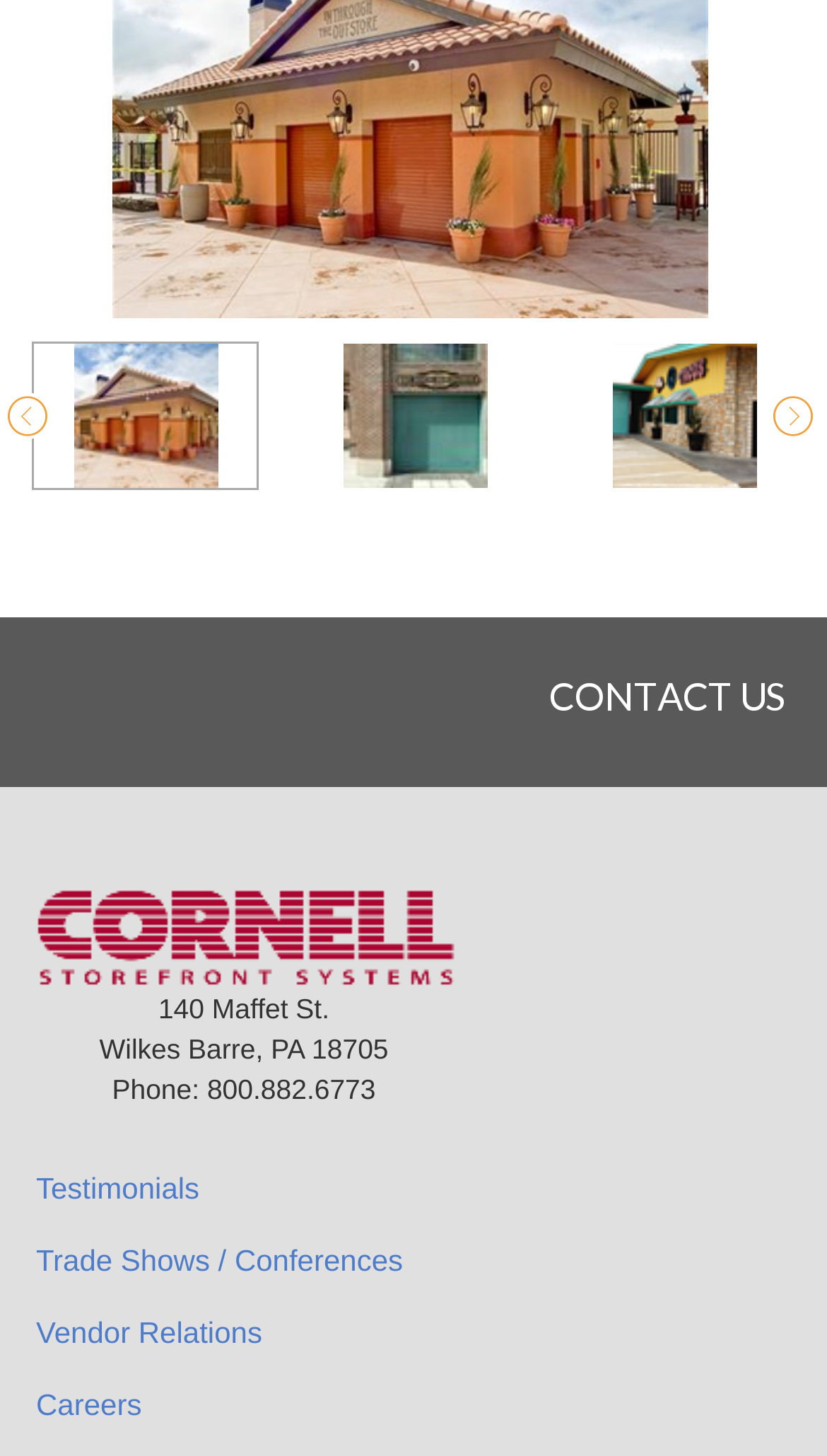Please give a succinct answer using a single word or phrase:
How many options are available in the dropdown menu?

3